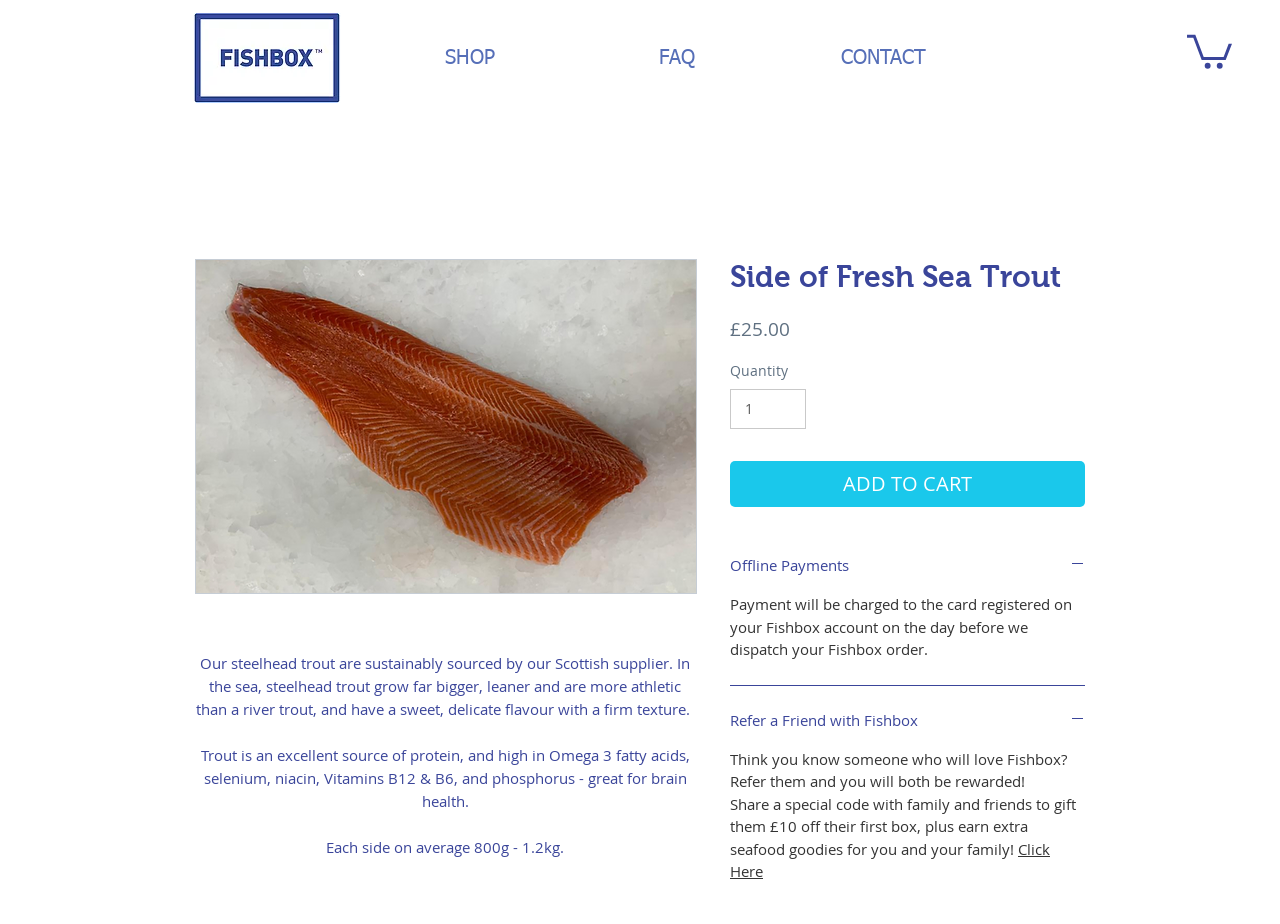What is the minimum quantity that can be ordered?
We need a detailed and meticulous answer to the question.

I found the minimum quantity that can be ordered by looking at the spinbutton labeled 'Quantity' which has a minimum value of 1.